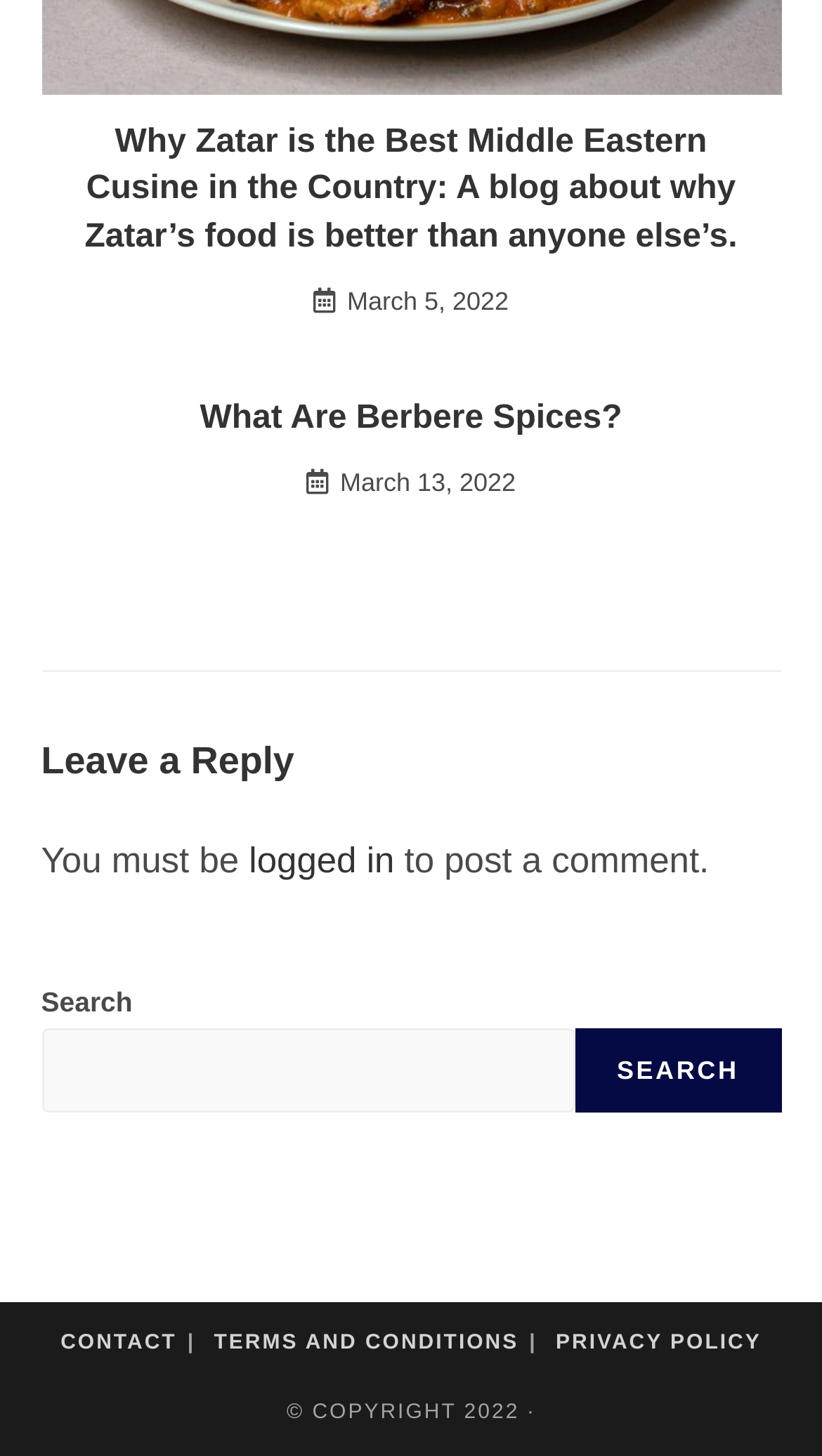Refer to the image and answer the question with as much detail as possible: What is the title of the second blog post?

I found the title of the second blog post by looking at the heading element associated with the second blog post, which is 'What Are Berbere Spices?'.